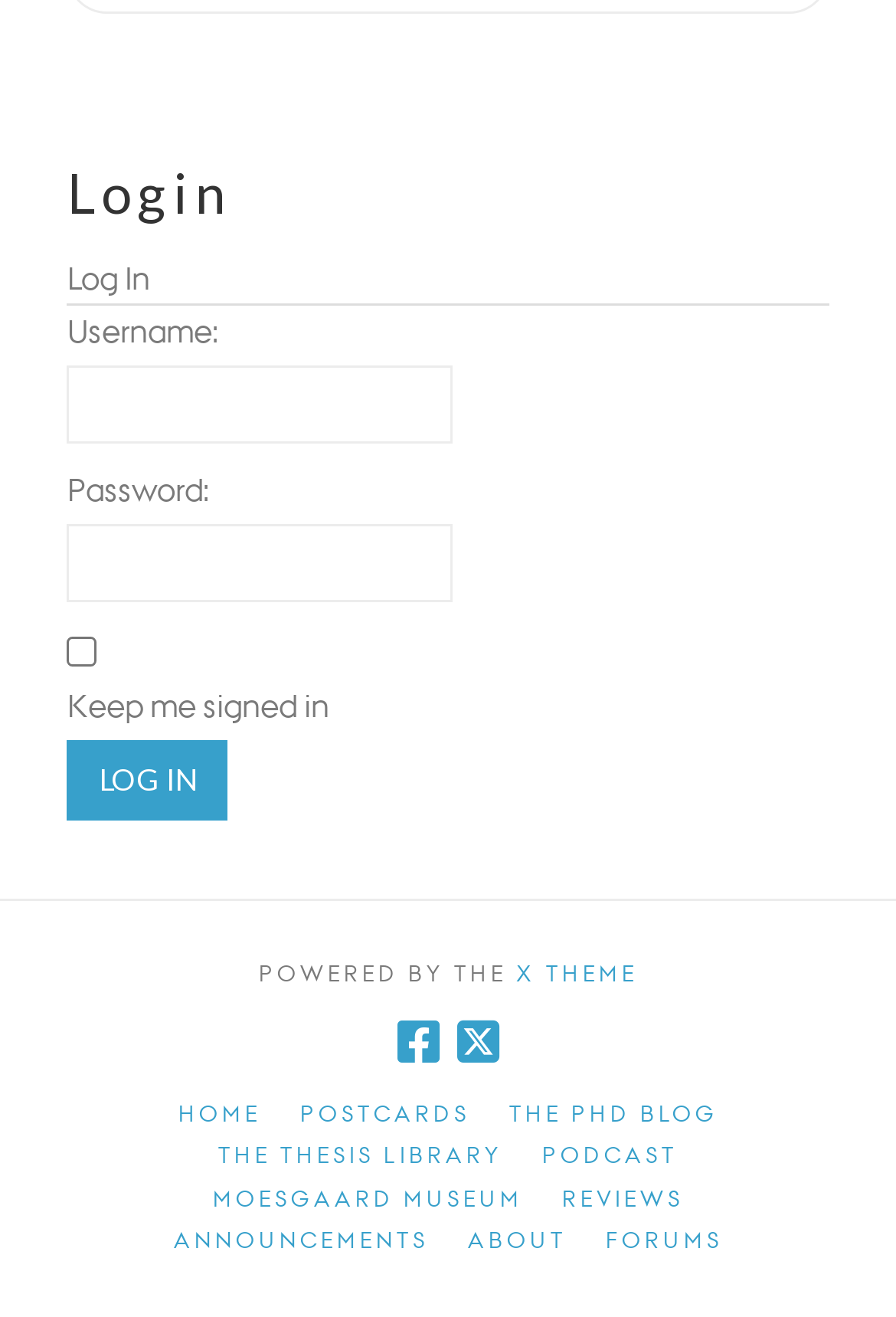What is the login button text?
Answer the question based on the image using a single word or a brief phrase.

LOG IN